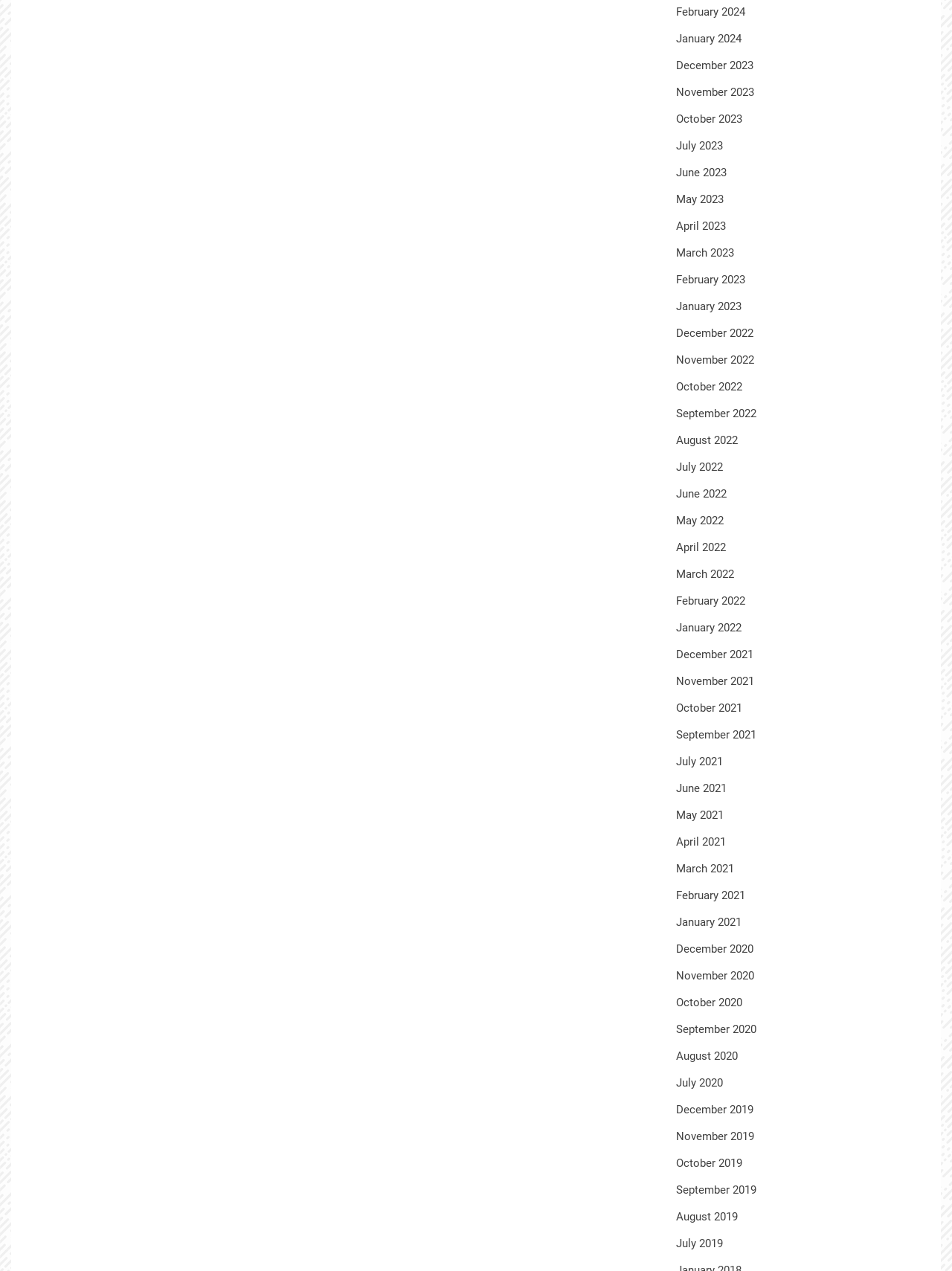What is the most recent month listed?
Please describe in detail the information shown in the image to answer the question.

By examining the list of links, I found that the most recent month listed is February 2024, which is the first link in the list.